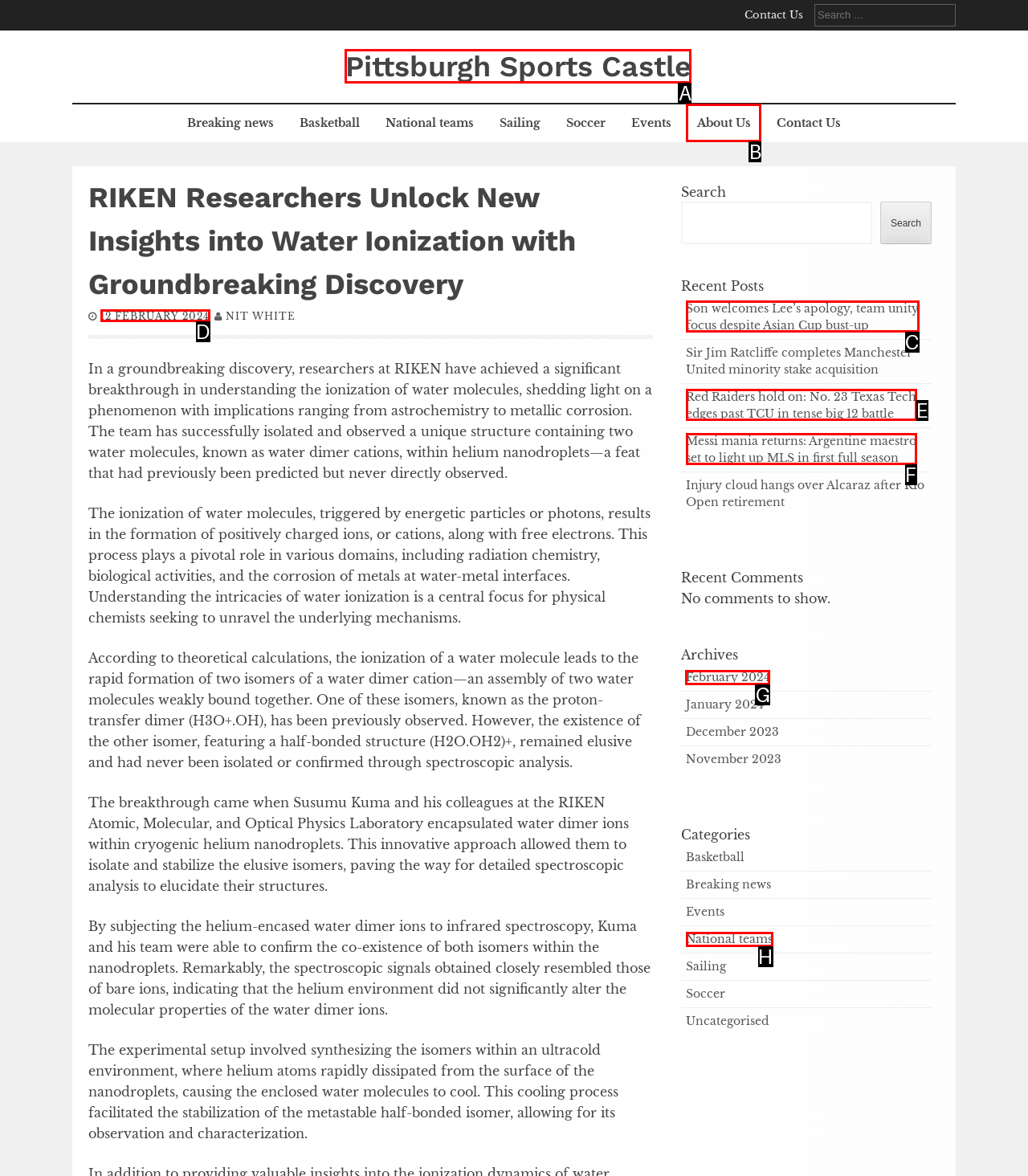To complete the task: View archives for February 2024, which option should I click? Answer with the appropriate letter from the provided choices.

G